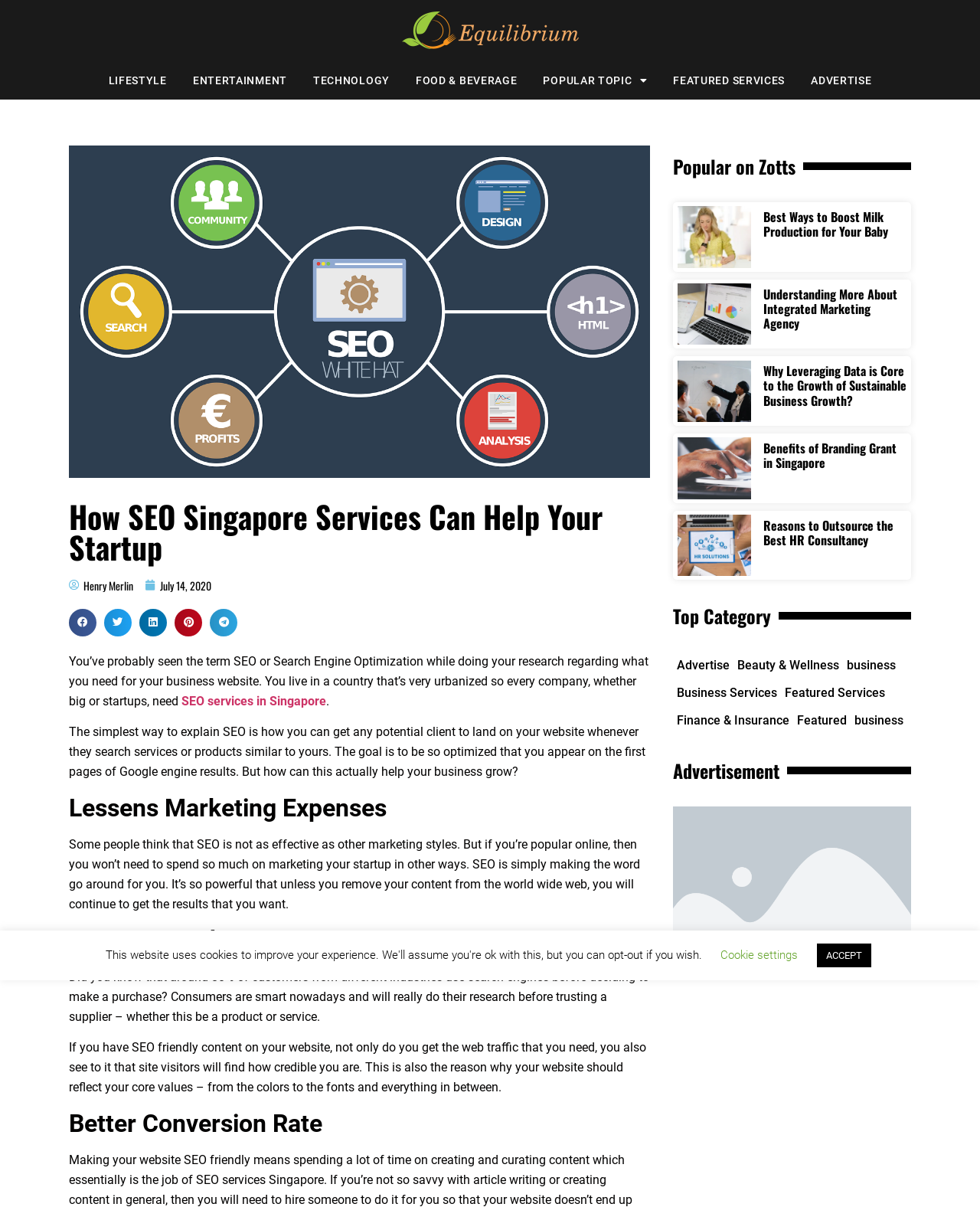Using the provided element description, identify the bounding box coordinates as (top-left x, top-left y, bottom-right x, bottom-right y). Ensure all values are between 0 and 1. Description: Entertainment

[0.186, 0.055, 0.304, 0.078]